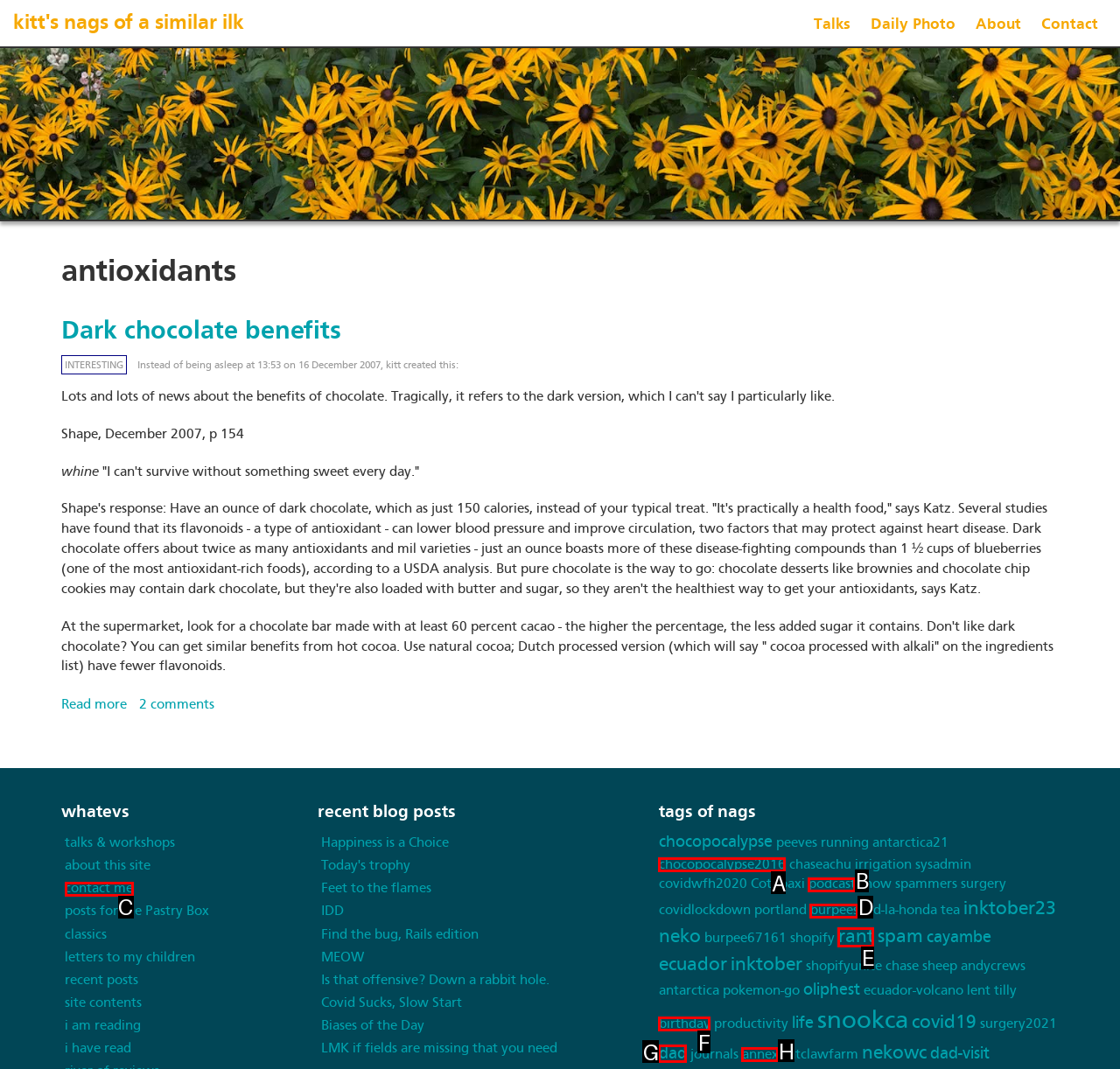Determine which HTML element corresponds to the description: contact me. Provide the letter of the correct option.

C